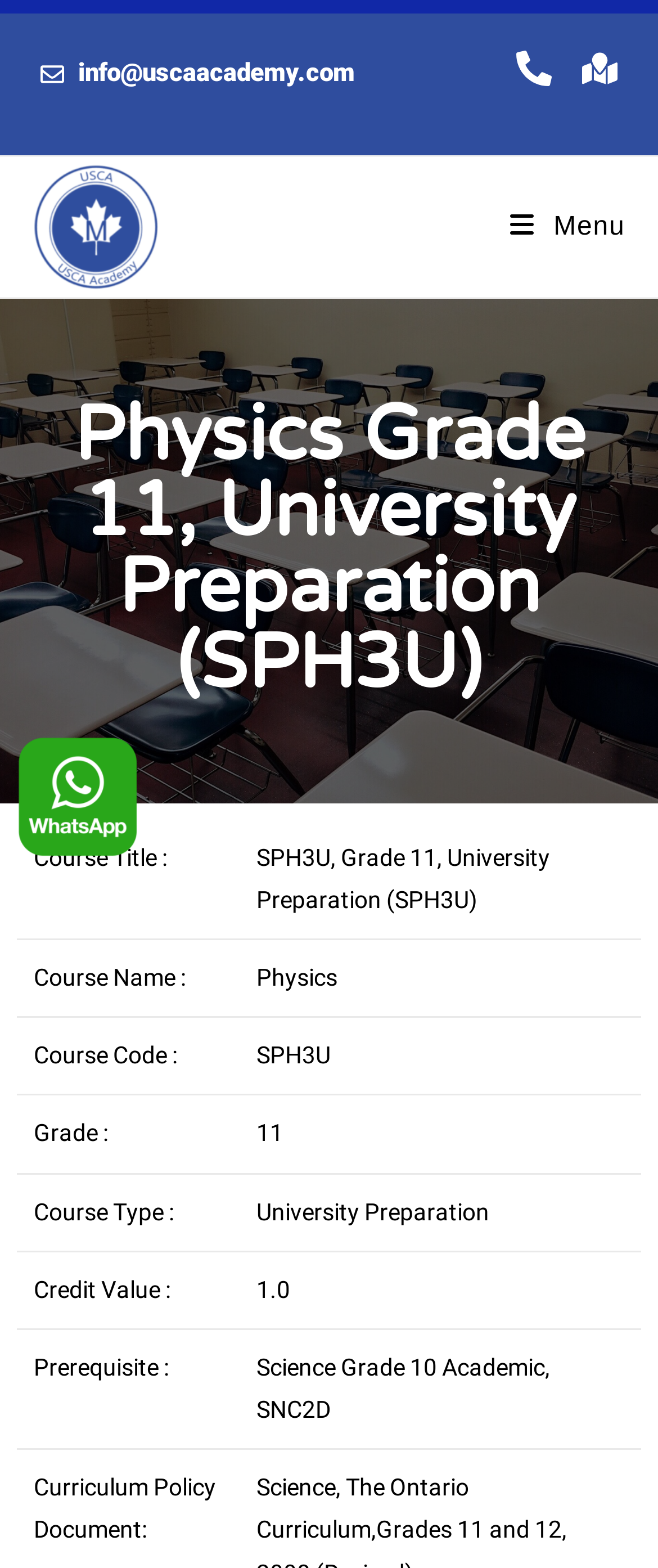What is the credit value of the University Preparation course?
Please give a detailed and elaborate answer to the question.

I looked for the credit value of the University Preparation course and found it in the table that lists the course details. In the row with the label 'Credit Value:', I found the value '1.0', which is the credit value of the course.